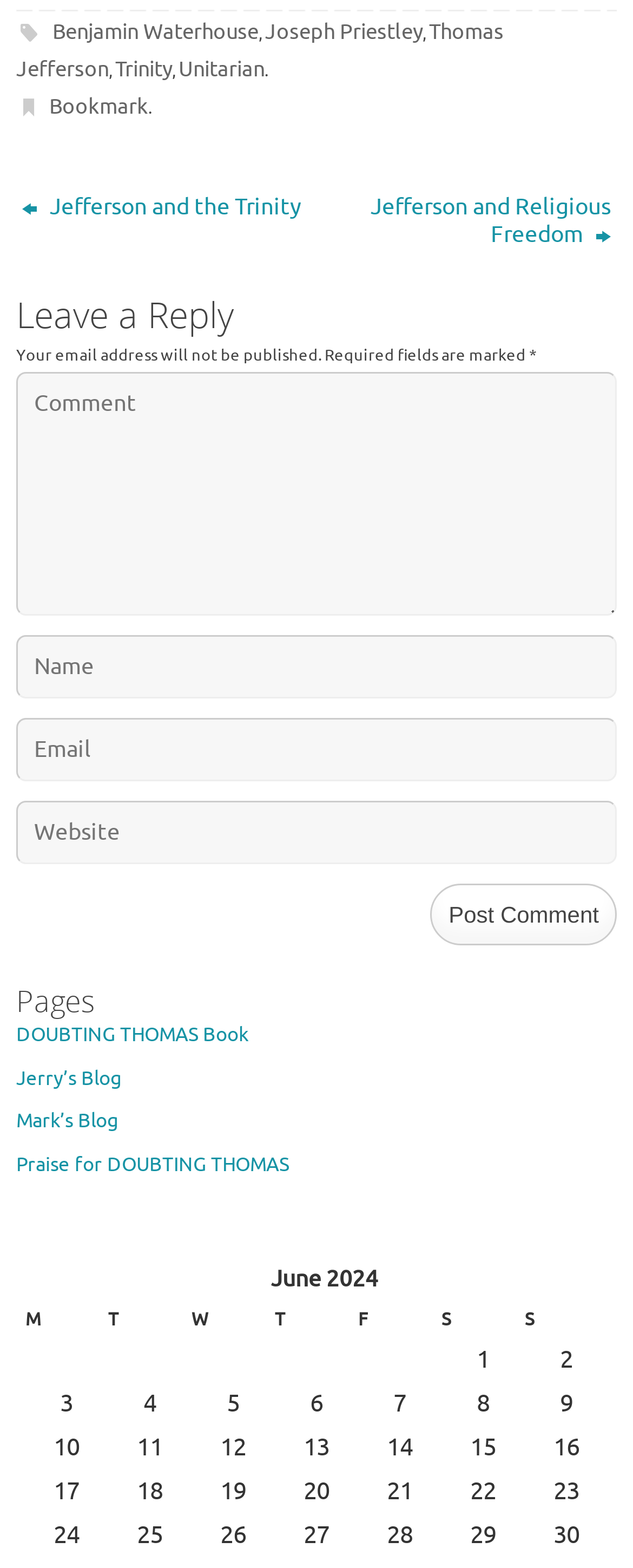Identify the bounding box coordinates of the section that should be clicked to achieve the task described: "Click the 'Jefferson and the Trinity' link".

[0.026, 0.119, 0.49, 0.147]